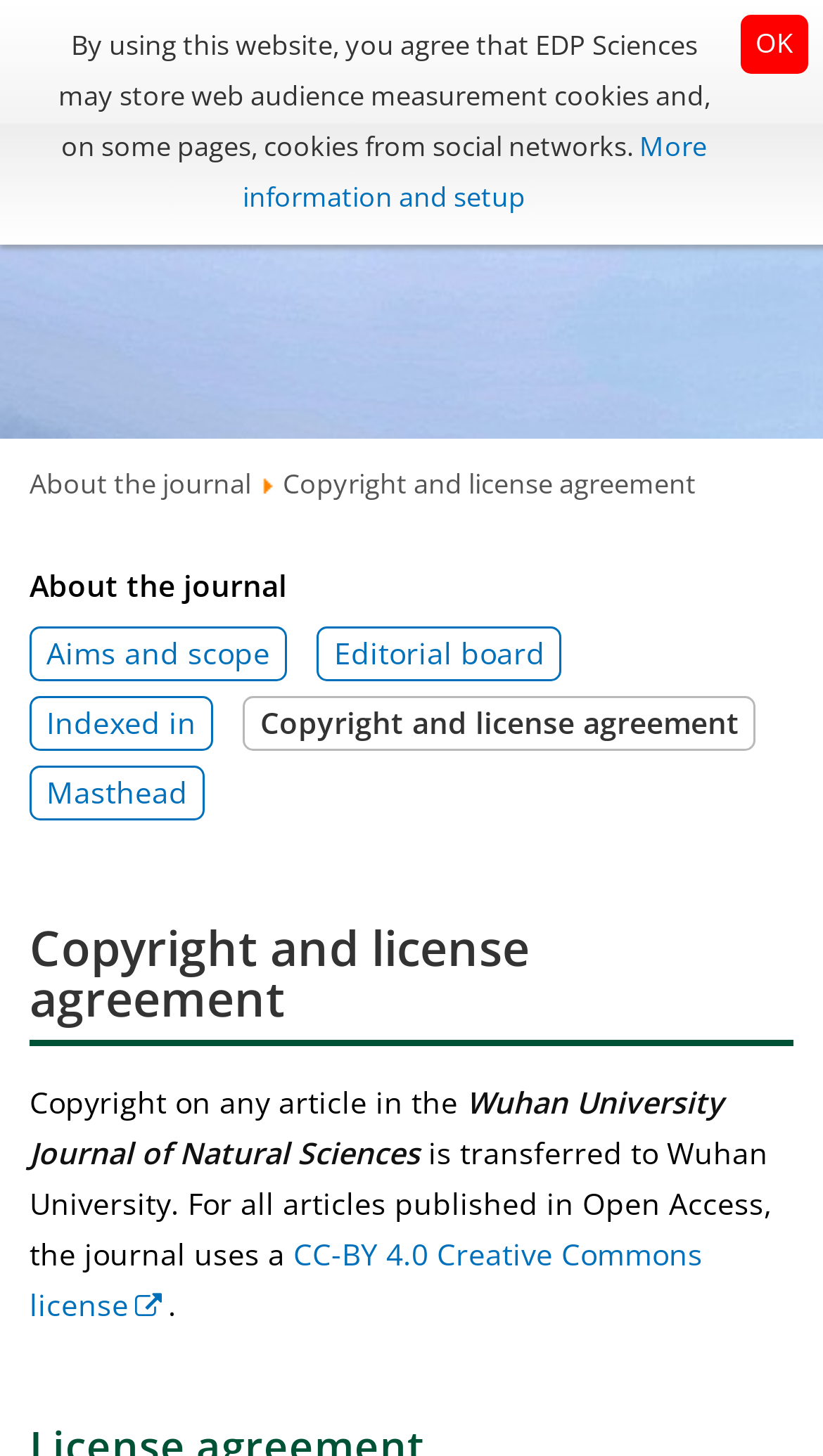Please determine the bounding box coordinates of the section I need to click to accomplish this instruction: "Check the indexed journals".

[0.036, 0.478, 0.259, 0.515]